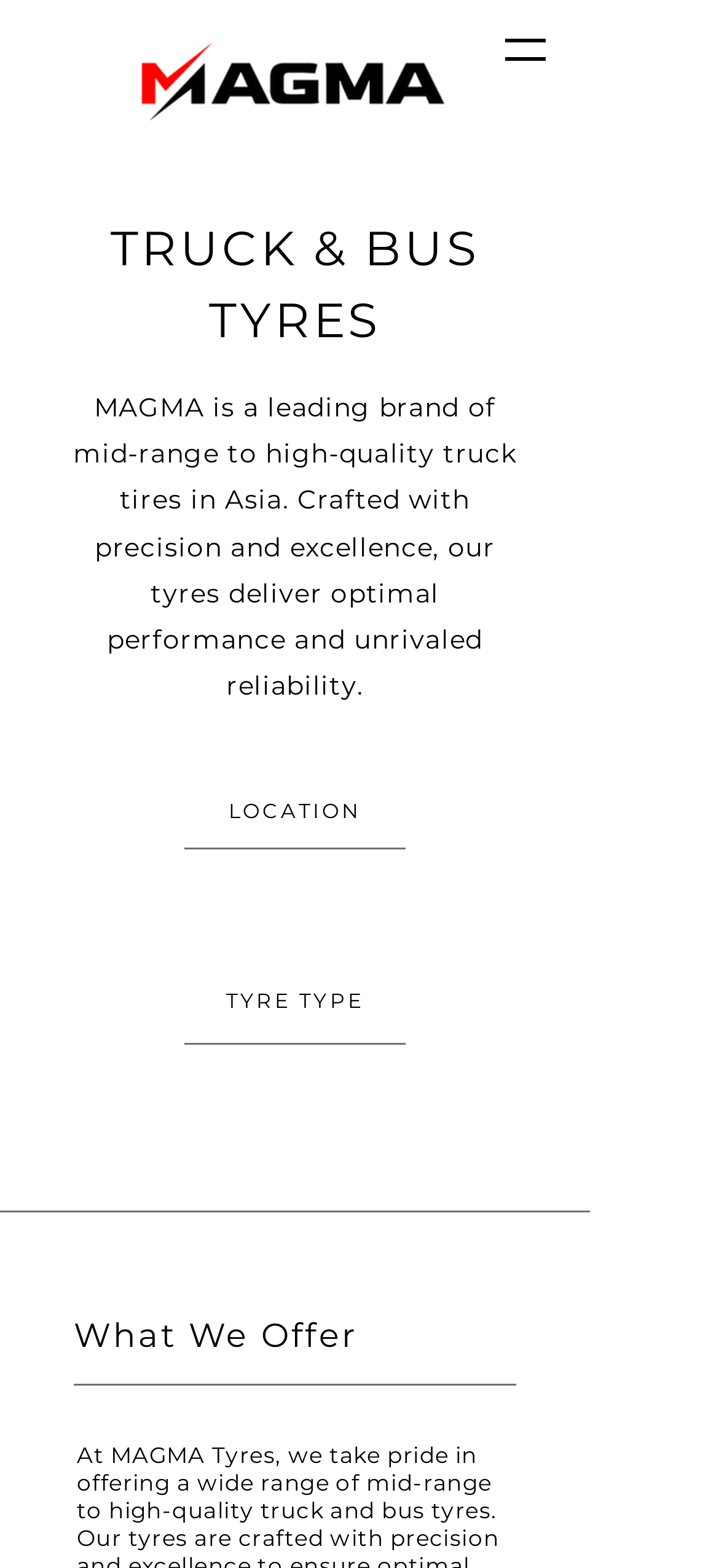Give the bounding box coordinates for the element described by: "aria-label="Open navigation menu"".

[0.679, 0.008, 0.782, 0.055]